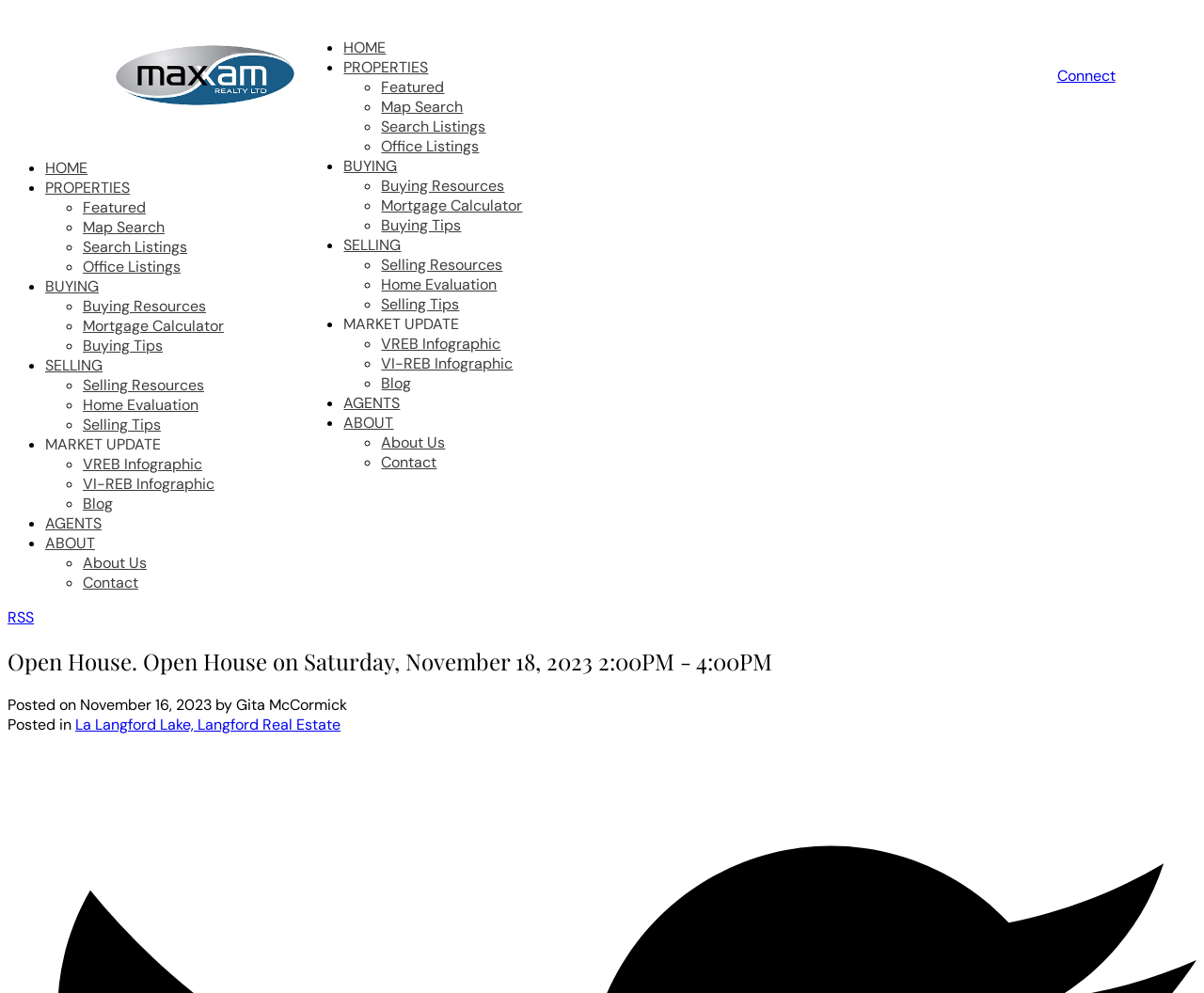Please specify the bounding box coordinates of the region to click in order to perform the following instruction: "Click on Registration".

None